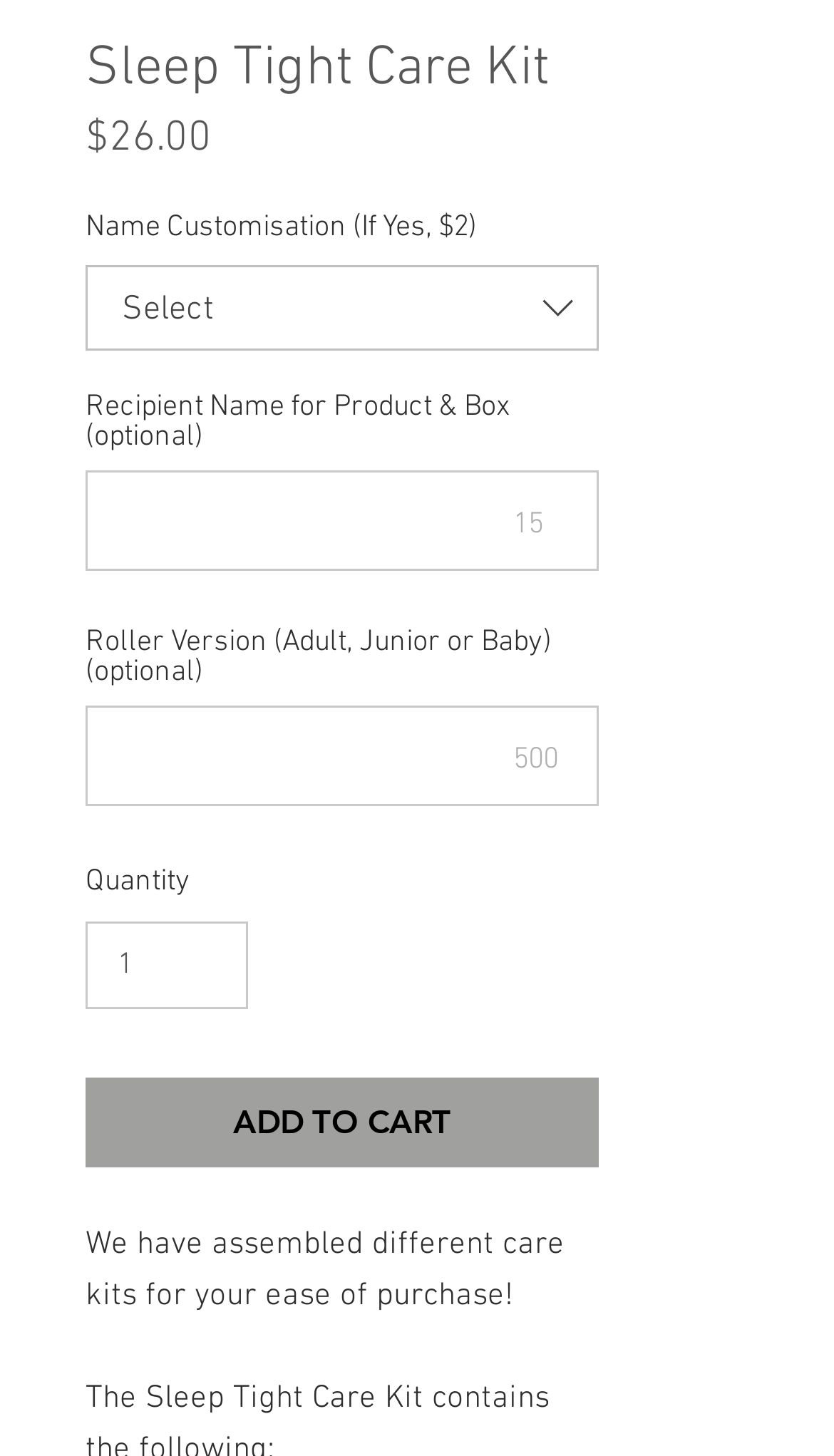Based on the element description parent_node: 15, identify the bounding box coordinates for the UI element. The coordinates should be in the format (top-left x, top-left y, bottom-right x, bottom-right y) and within the 0 to 1 range.

[0.103, 0.323, 0.718, 0.392]